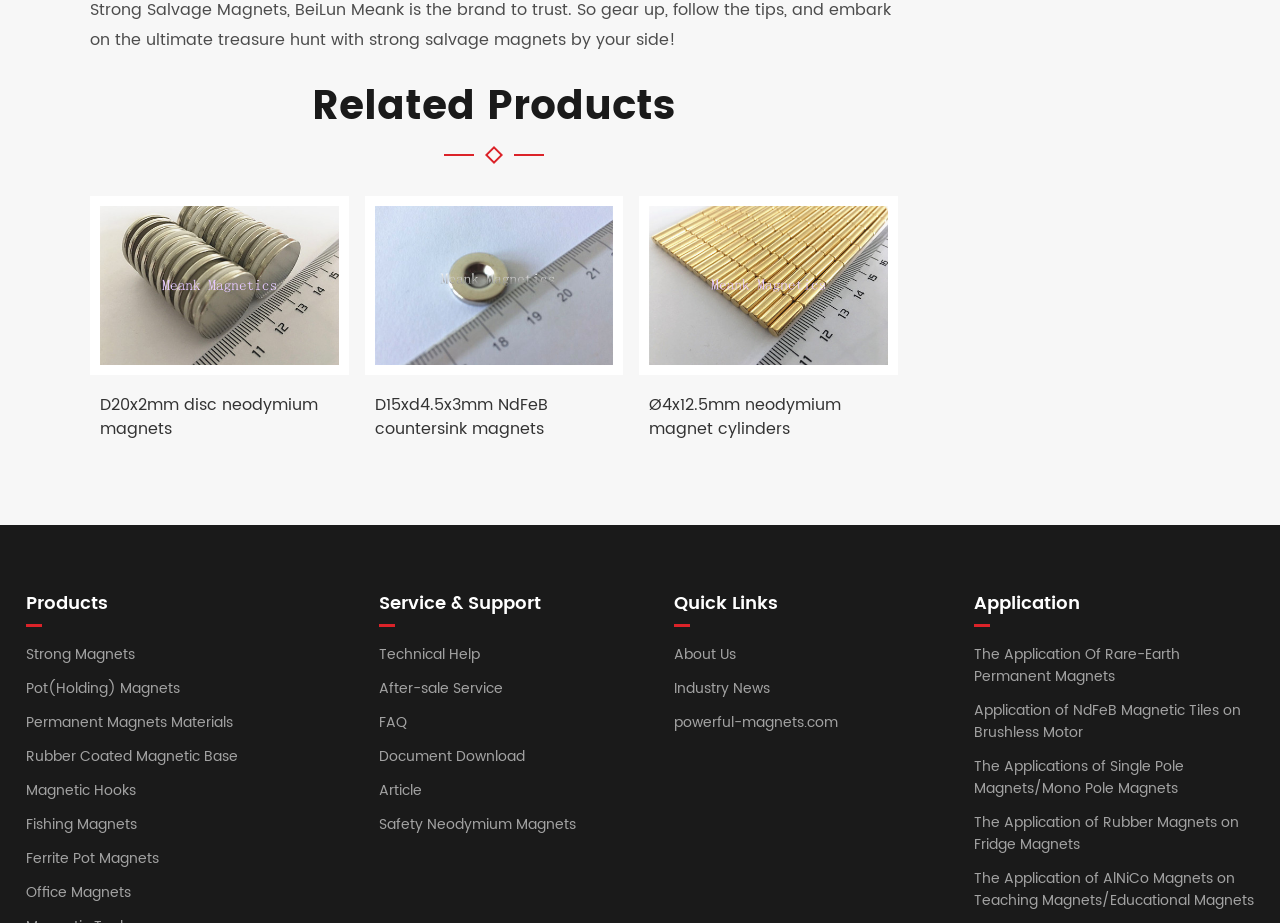Determine the bounding box coordinates for the element that should be clicked to follow this instruction: "Get technical help". The coordinates should be given as four float numbers between 0 and 1, in the format [left, top, right, bottom].

[0.296, 0.691, 0.519, 0.728]